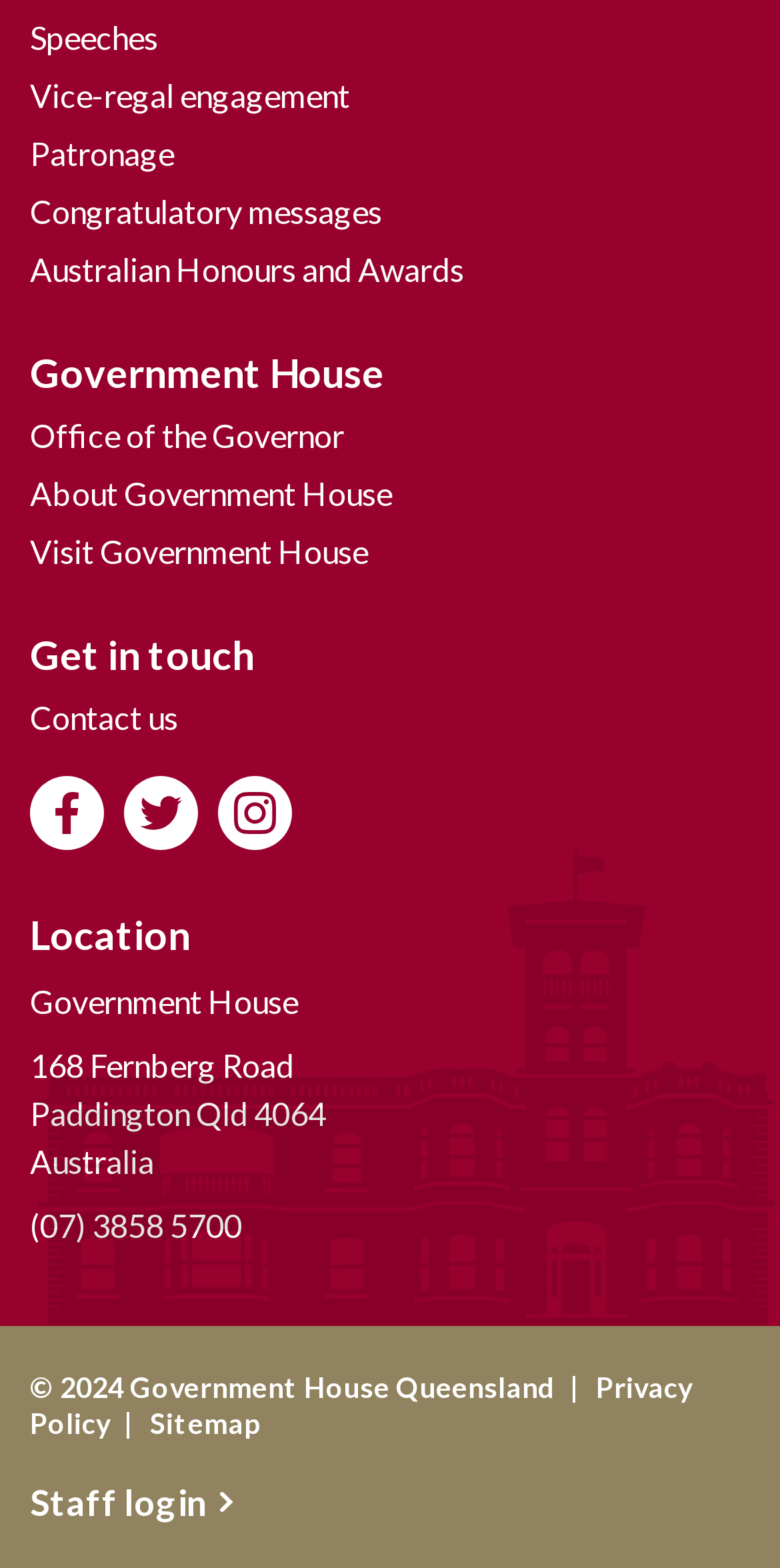What is the copyright year of the webpage?
Based on the screenshot, provide a one-word or short-phrase response.

2024